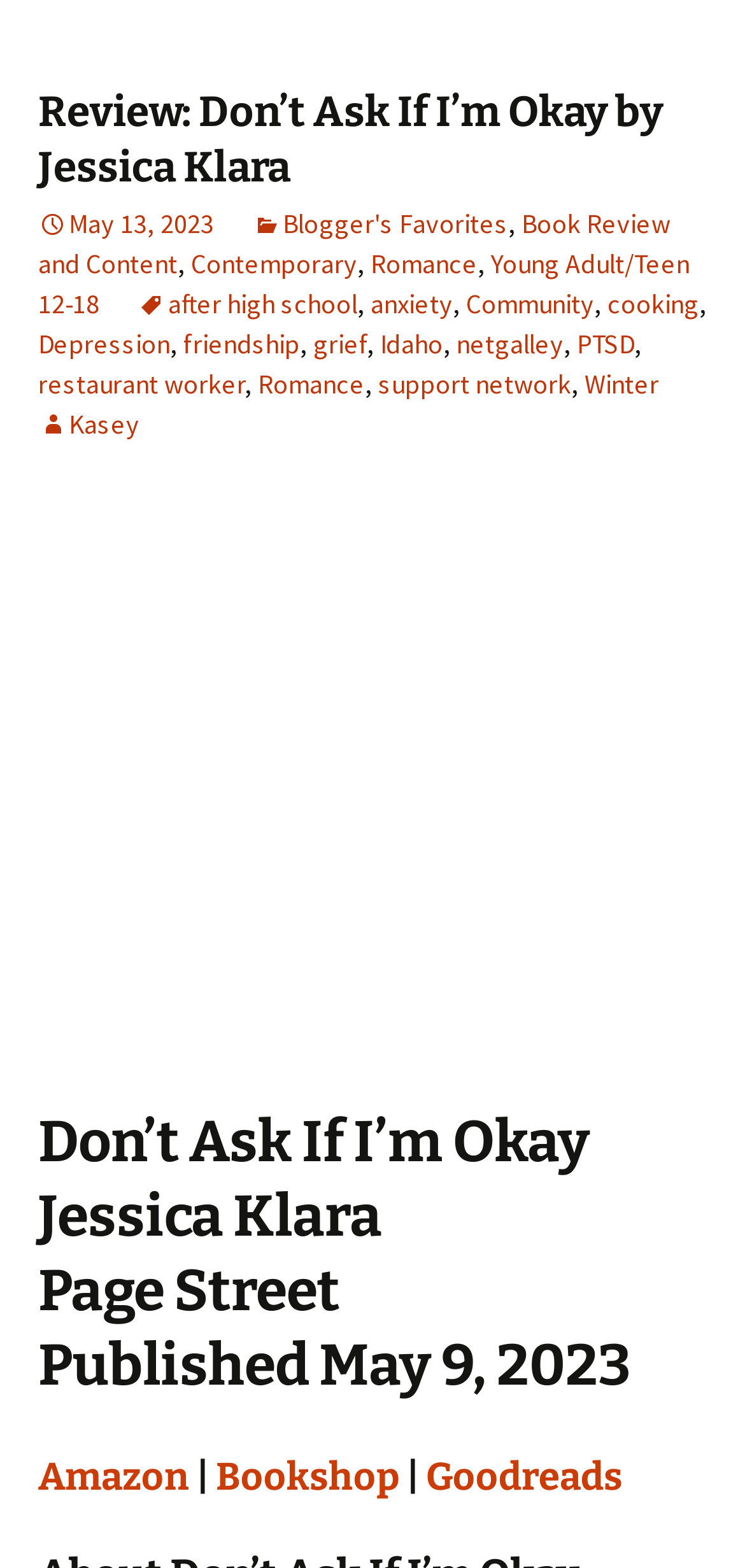Locate the UI element that matches the description restaurant worker in the webpage screenshot. Return the bounding box coordinates in the format (top-left x, top-left y, bottom-right x, bottom-right y), with values ranging from 0 to 1.

[0.051, 0.234, 0.328, 0.256]